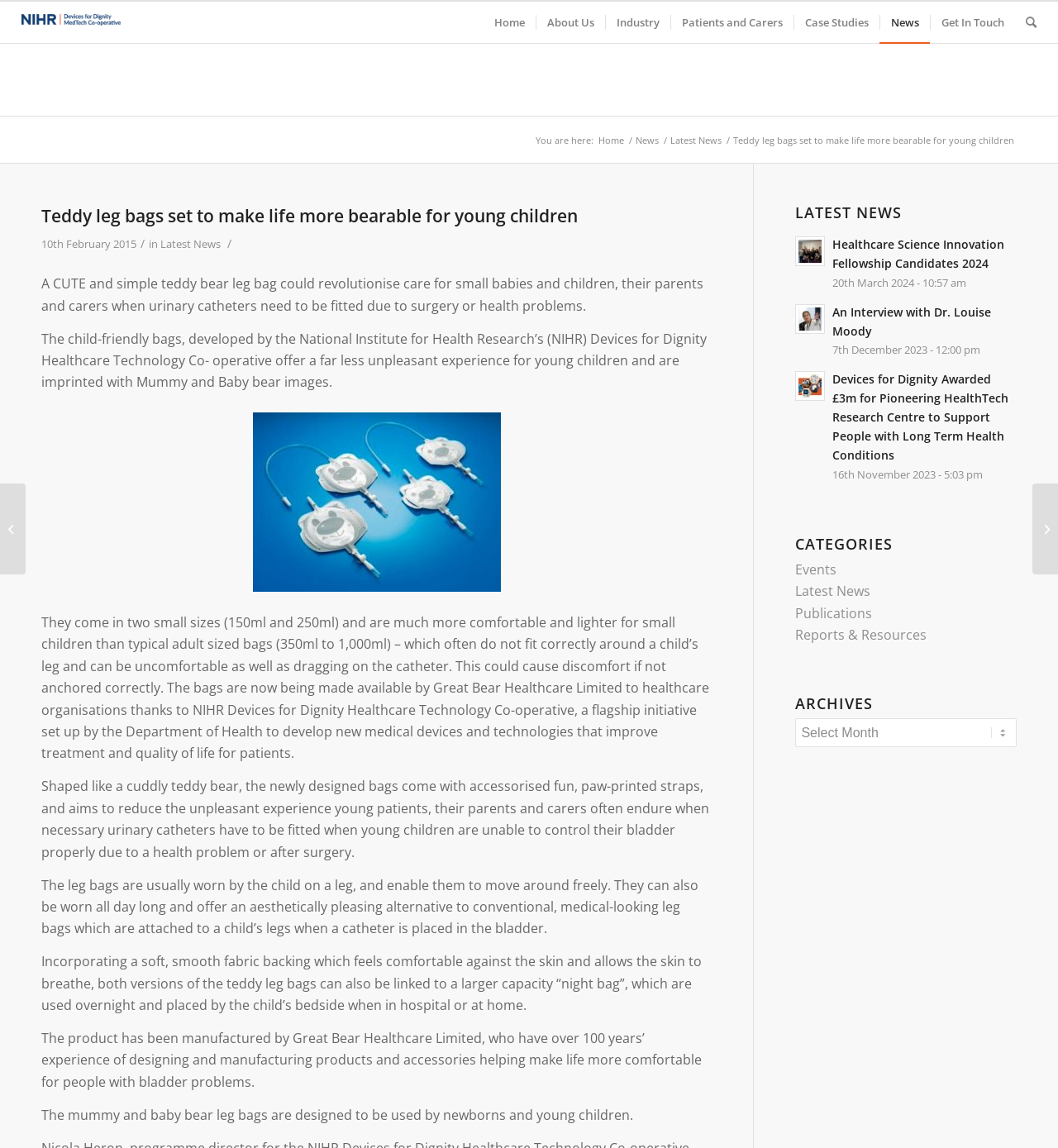Using the provided element description: "About Us", identify the bounding box coordinates. The coordinates should be four floats between 0 and 1 in the order [left, top, right, bottom].

[0.507, 0.001, 0.572, 0.037]